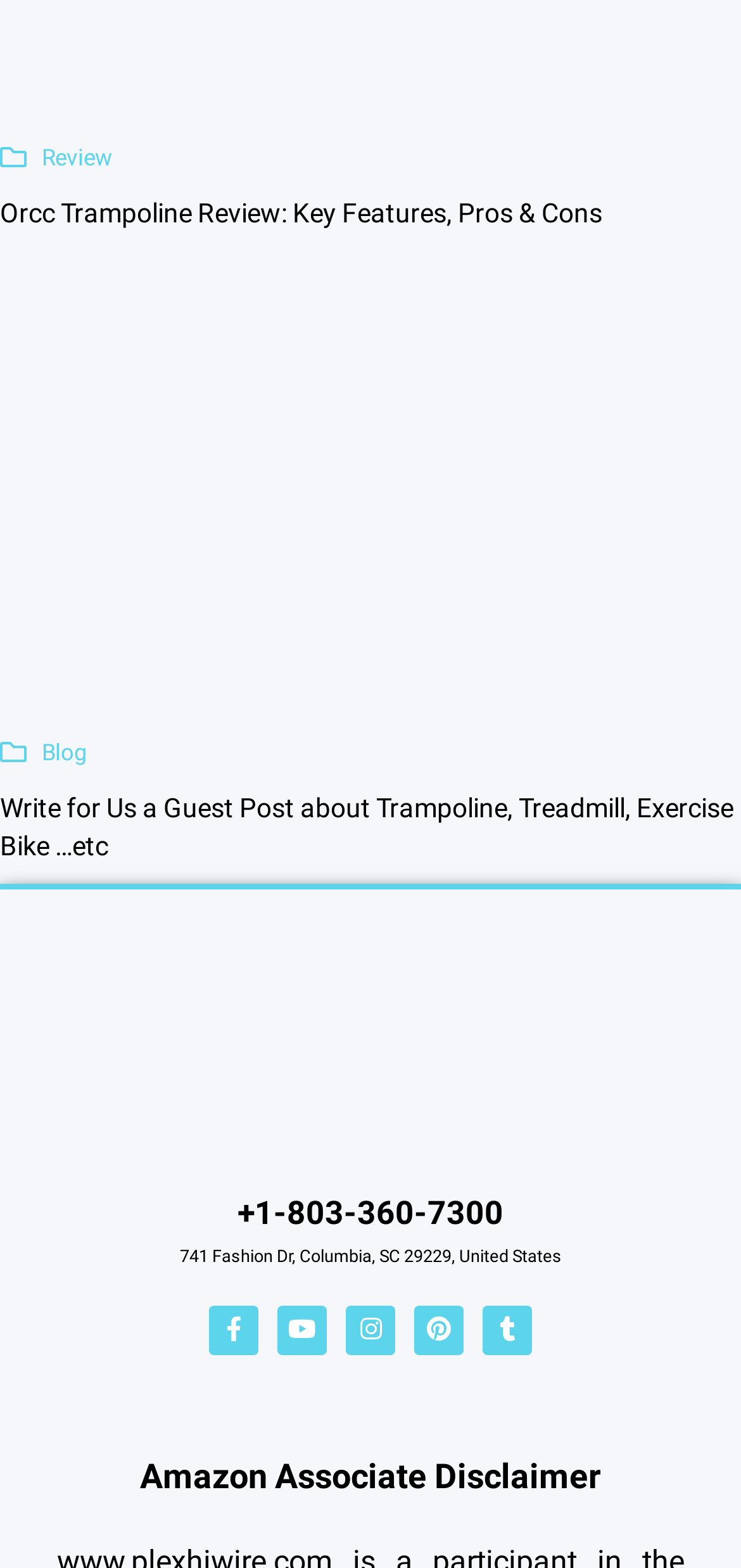Using the image as a reference, answer the following question in as much detail as possible:
How many trampoline reviews are on this page?

I counted the number of links with 'Trampoline Review' in their text, which are 'Orcc Trampoline Review' and 'CalmMax Trampoline Review', so there are 2 trampoline reviews on this page.